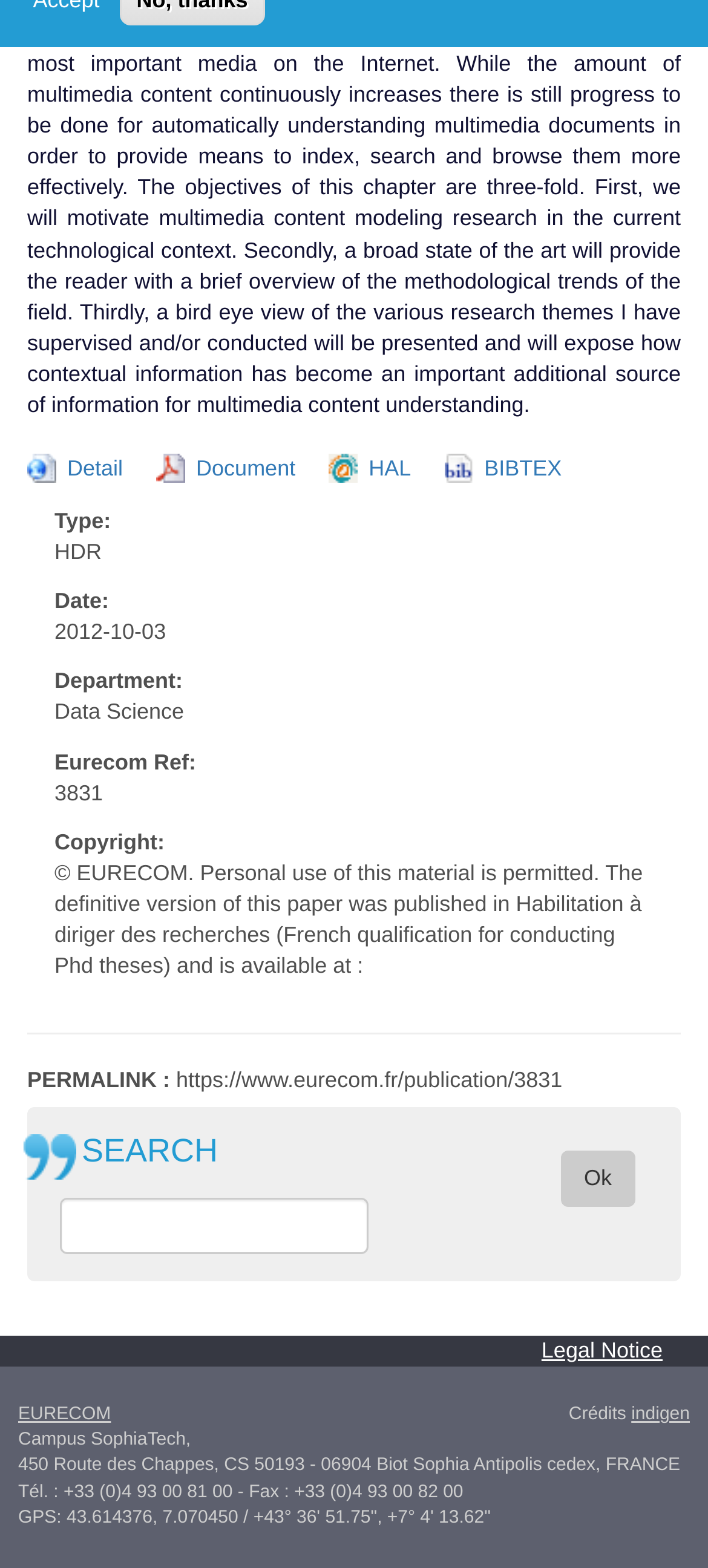Mark the bounding box of the element that matches the following description: "indigen".

[0.892, 0.896, 0.974, 0.908]